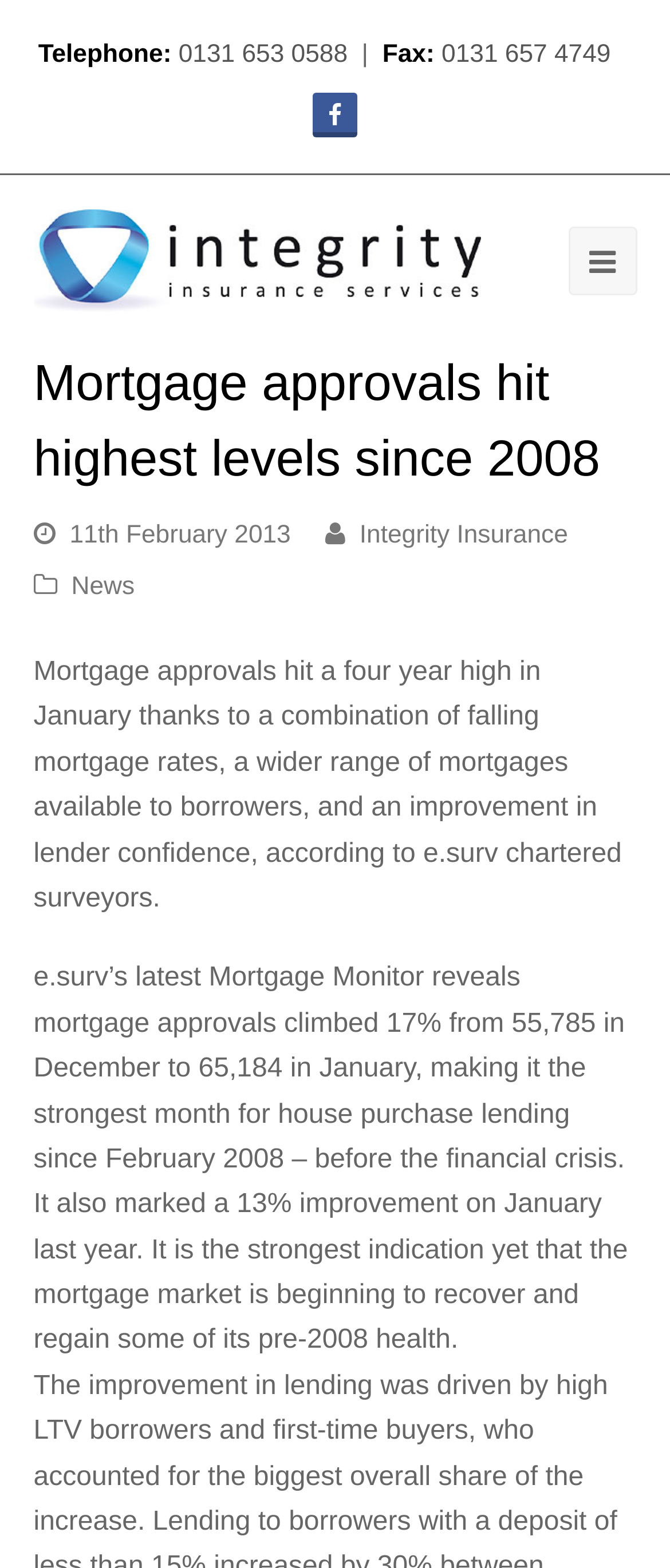Utilize the information from the image to answer the question in detail:
What is the percentage increase in mortgage approvals from December to January?

I found the percentage increase by reading the article, which states that 'mortgage approvals climbed 17% from 55,785 in December to 65,184 in January'.